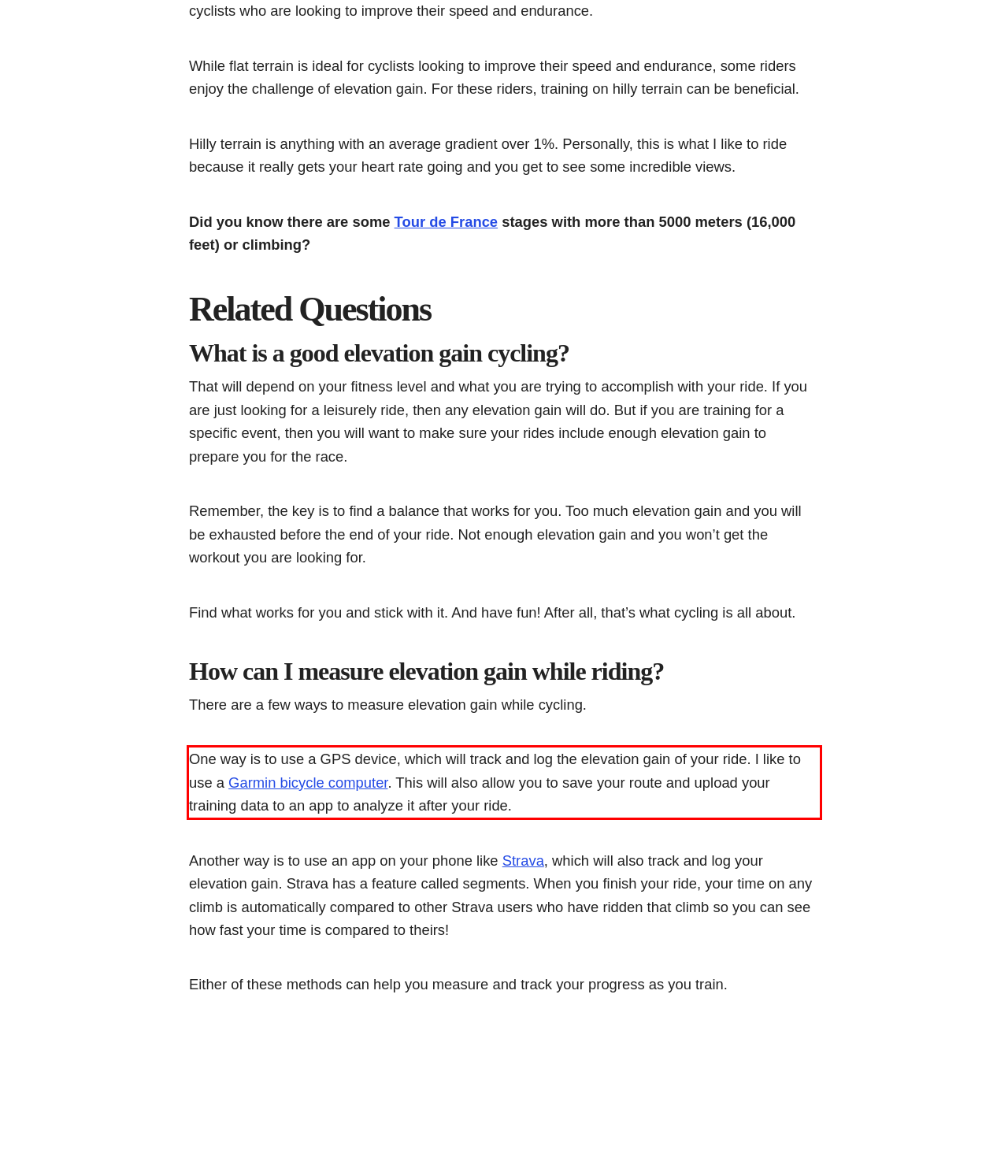Please perform OCR on the text content within the red bounding box that is highlighted in the provided webpage screenshot.

One way is to use a GPS device, which will track and log the elevation gain of your ride. I like to use a Garmin bicycle computer. This will also allow you to save your route and upload your training data to an app to analyze it after your ride.